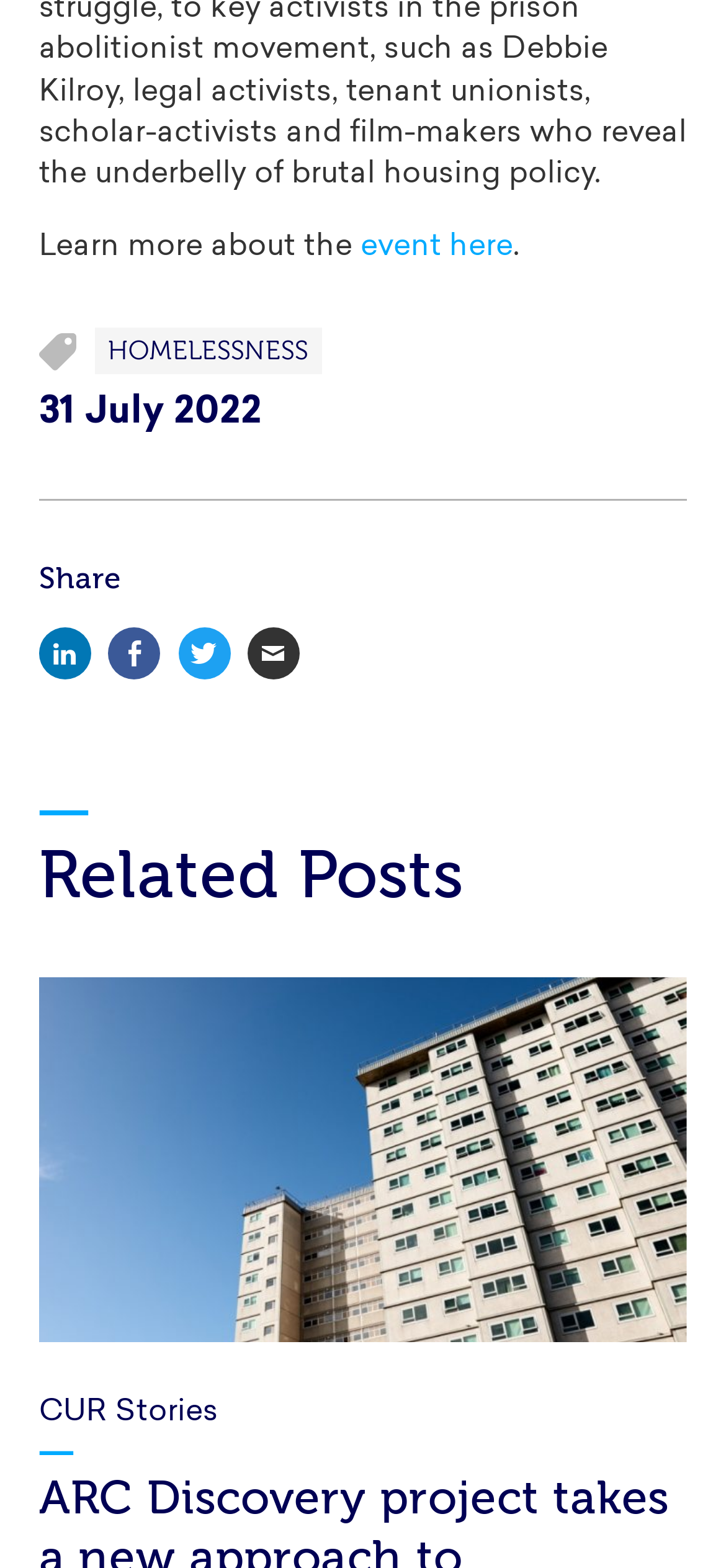What is the date mentioned on the webpage?
Give a one-word or short-phrase answer derived from the screenshot.

31 July 2022